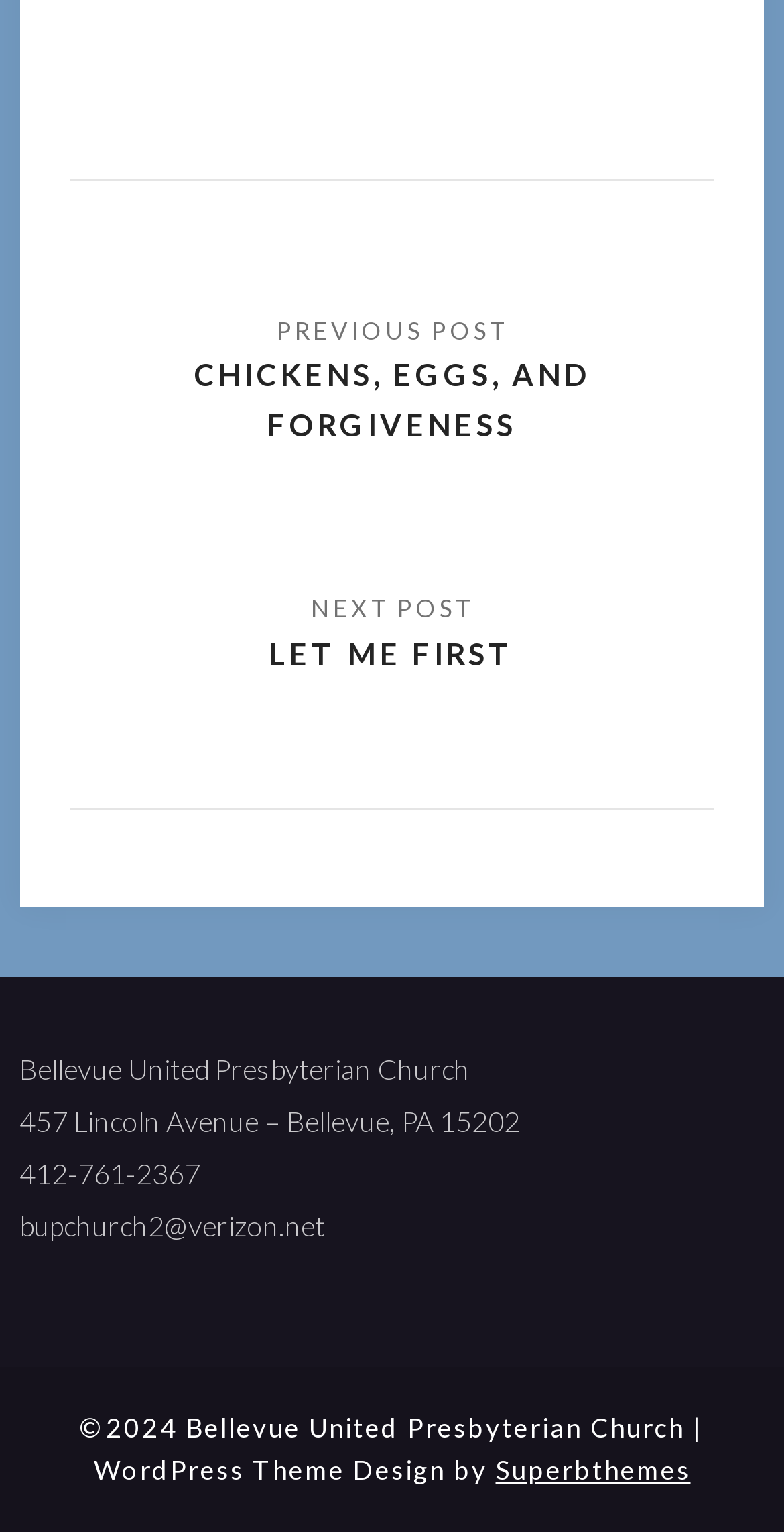Using the description: "parent_node: Comment * name="b21a10c90a"", determine the UI element's bounding box coordinates. Ensure the coordinates are in the format of four float numbers between 0 and 1, i.e., [left, top, right, bottom].

None